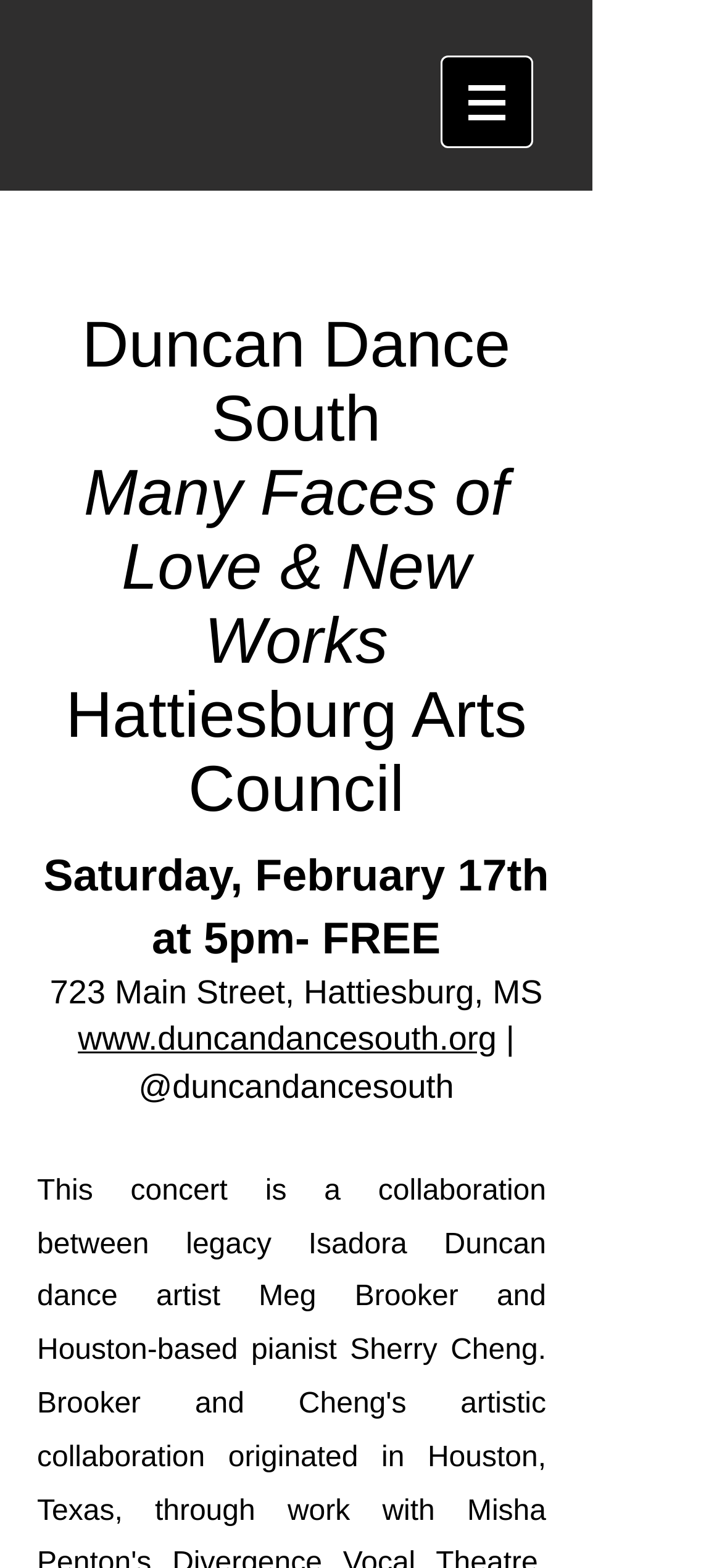What is the website of Duncan Dance South?
Based on the screenshot, provide your answer in one word or phrase.

www.duncandancesouth.org